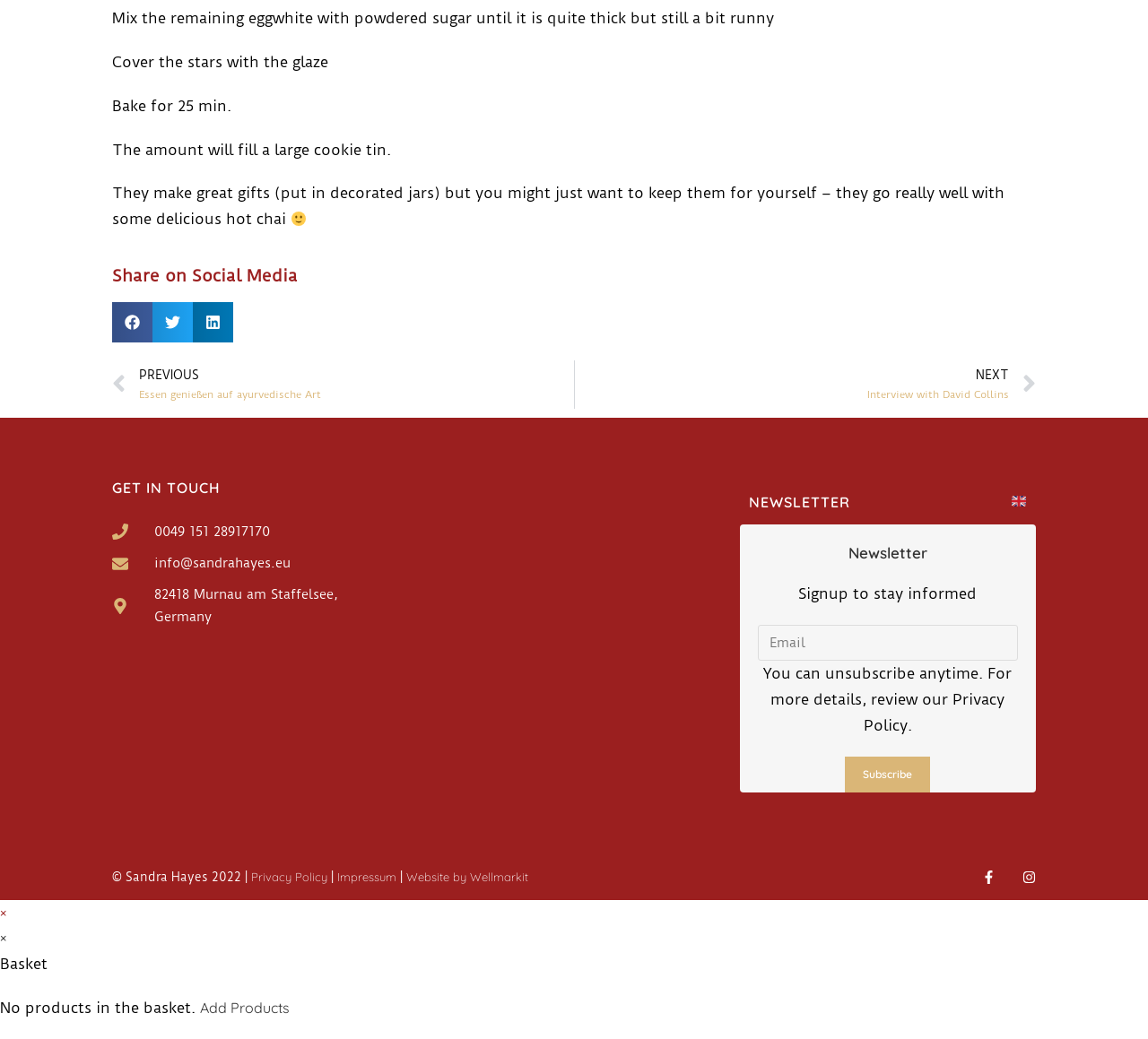Answer the question below with a single word or a brief phrase: 
What is the purpose of the newsletter?

stay informed